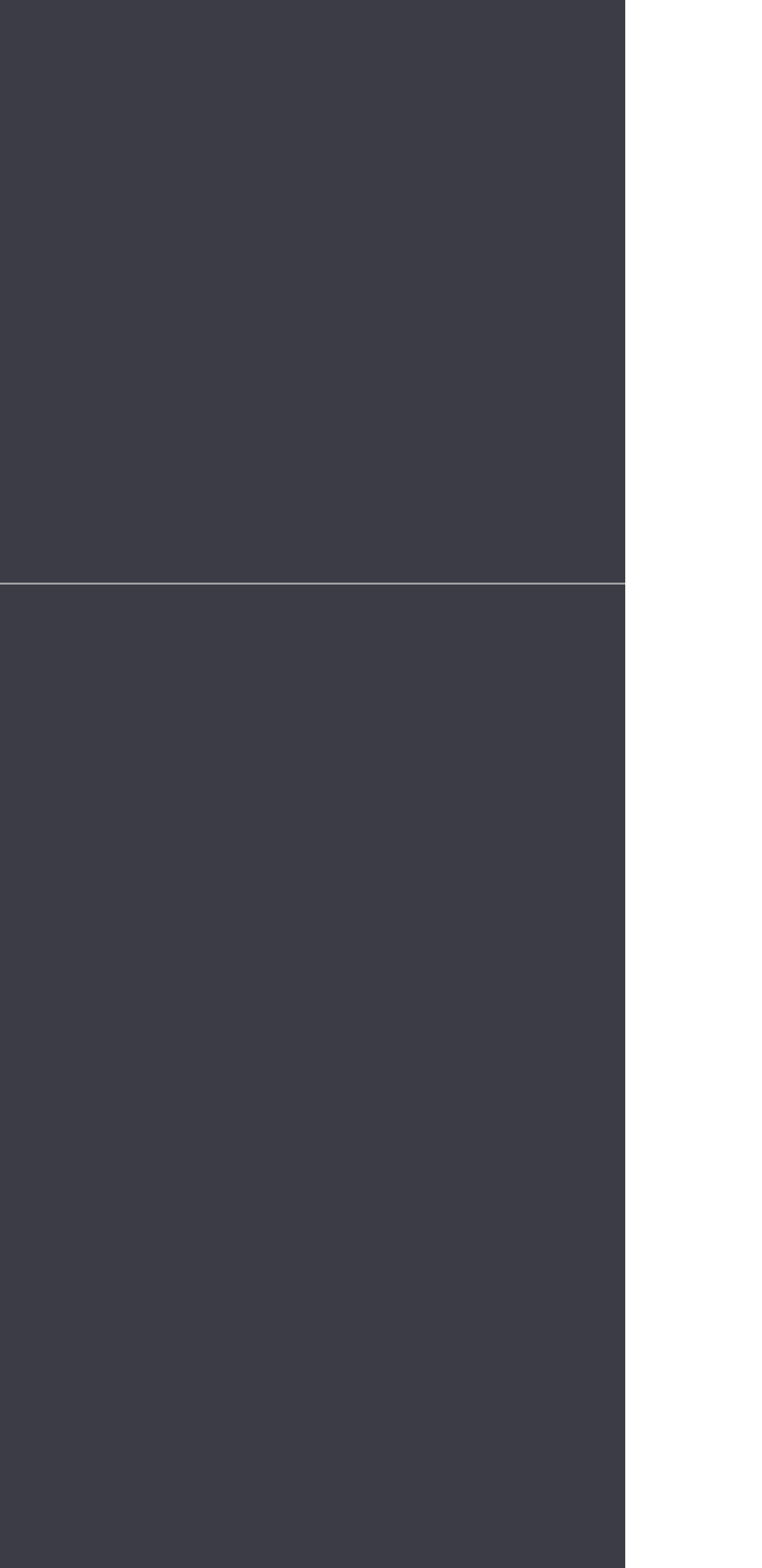Look at the image and write a detailed answer to the question: 
What is the name of the membership program?

I found the name of the membership program by looking at the link 'IndiraLife®, The Membership', which suggests that IndiraLife is the name of the membership program.